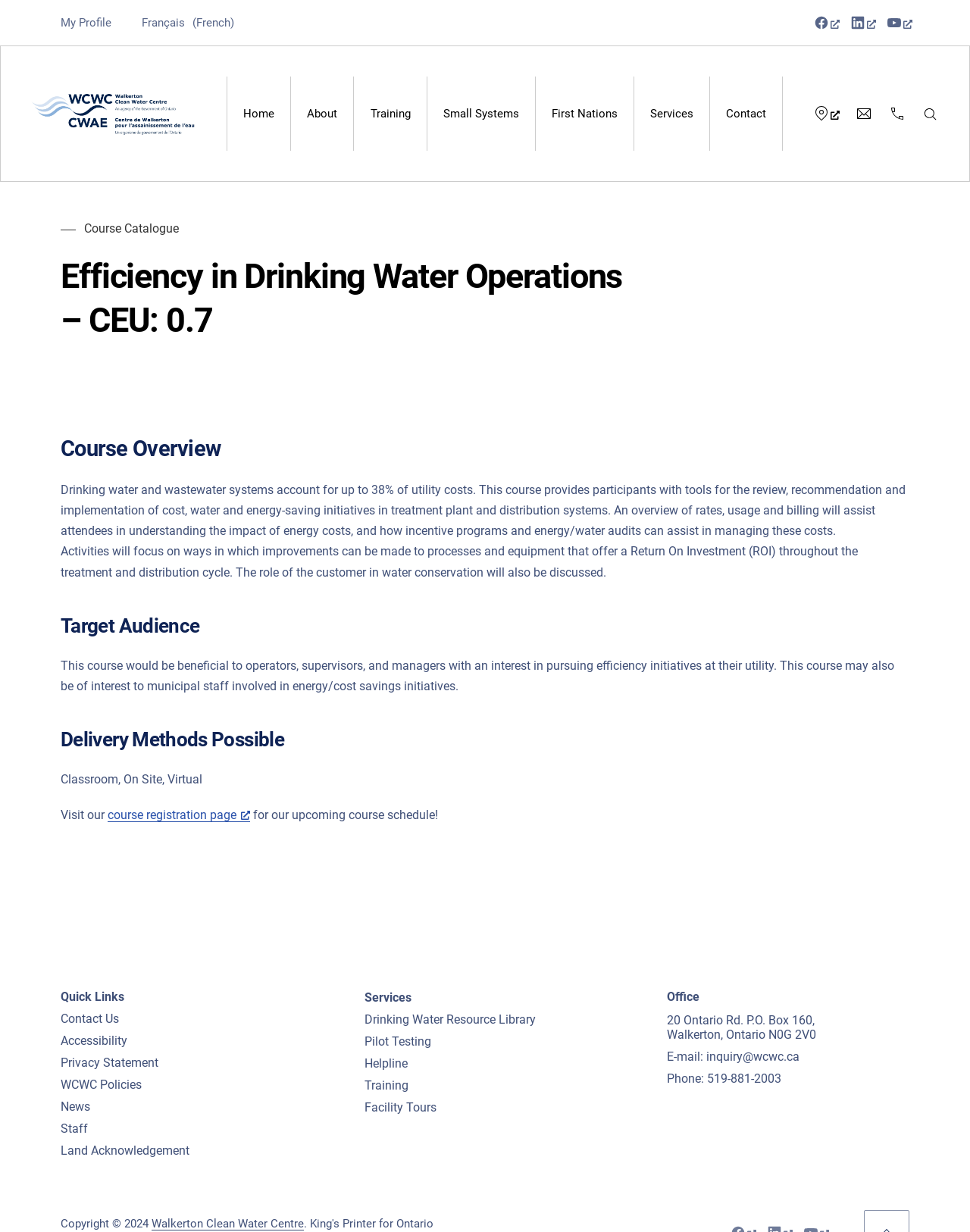Please give a concise answer to this question using a single word or phrase: 
What are the delivery methods possible for this course?

Classroom, On Site, Virtual